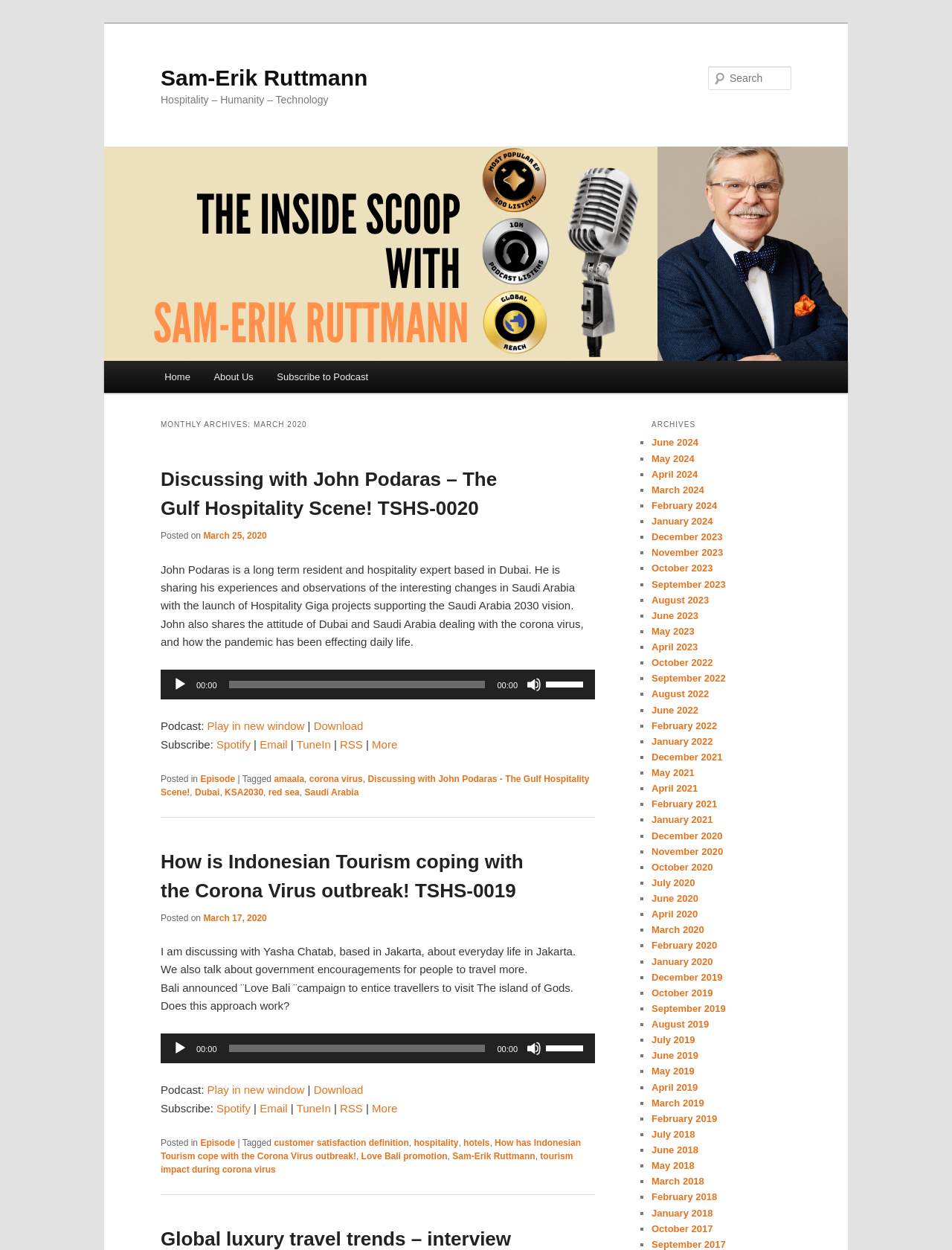Articulate a detailed summary of the webpage's content and design.

This webpage is a blog or podcast page, with a focus on hospitality, humanity, and technology. At the top, there is a heading with the title "Sam-Erik Ruttmann" and a link to the same title. Below this, there is a heading that reads "Hospitality – Humanity – Technology". 

On the left side, there is a menu with links to "Home", "About Us", and "Subscribe to Podcast". Below this menu, there is a section titled "MONTHLY ARCHIVES: MARCH 2020". 

The main content of the page is divided into two articles. The first article has a heading that reads "Discussing with John Podaras – The Gulf Hospitality Scene! TSHS-0020" and is accompanied by a link to the same title. The article discusses John Podaras' experiences and observations of the hospitality industry in Saudi Arabia, including the impact of the coronavirus pandemic. The article also includes an audio player with play, mute, and volume controls, as well as links to play in a new window, download, and subscribe to the podcast.

The second article has a heading that reads "How is Indonesian Tourism coping with the Corona Virus outbreak! TSHS-0019" and is accompanied by a link to the same title. The article discusses the impact of the coronavirus pandemic on tourism in Indonesia, including government efforts to encourage travel and the "Love Bali" campaign to attract visitors to the island. This article also includes an audio player with the same controls as the first article.

At the bottom of the page, there is a footer section with links to categories and tags related to the articles, including "Episode", "amaala", "corona virus", and "Saudi Arabia".